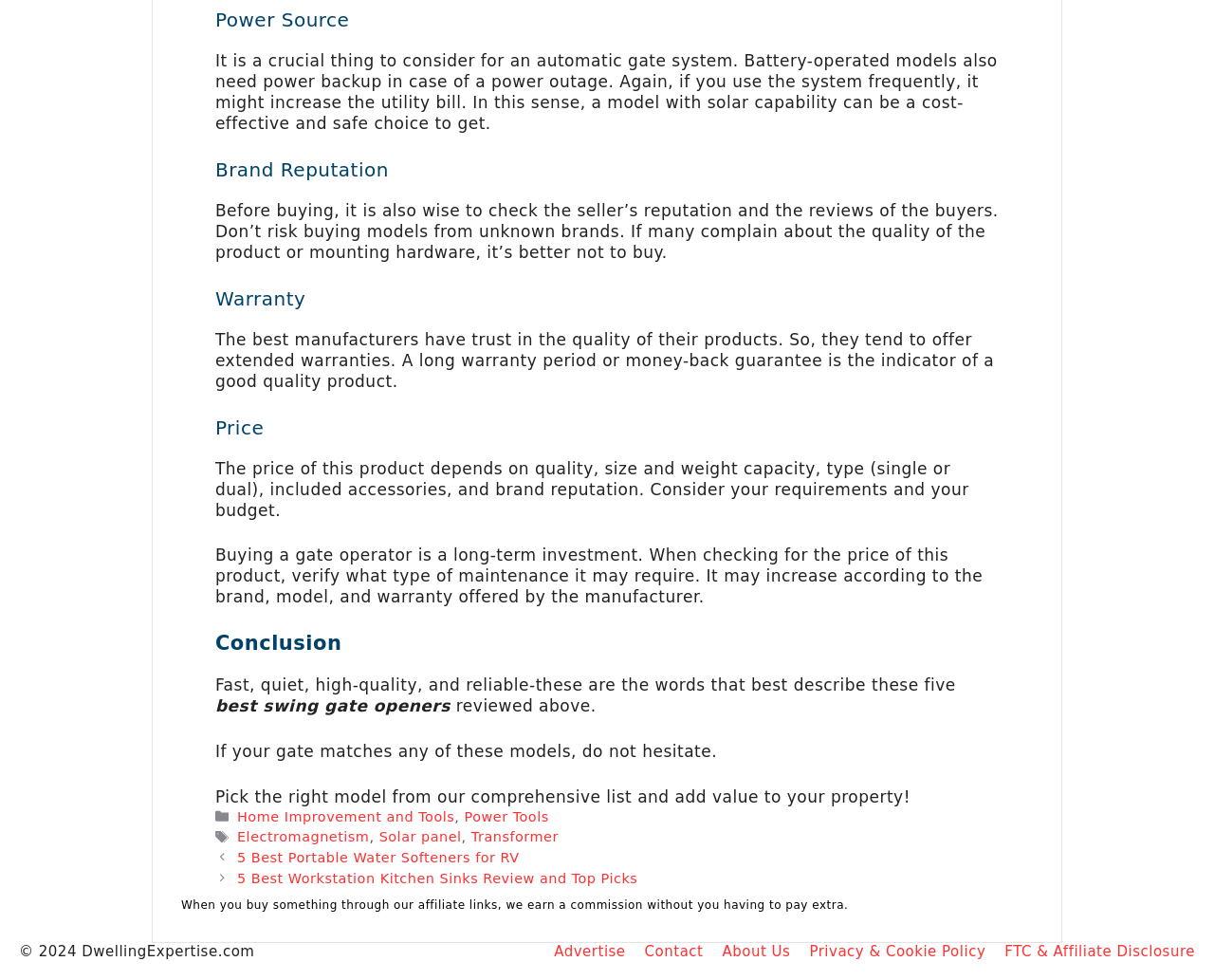Bounding box coordinates are to be given in the format (top-left x, top-left y, bottom-right x, bottom-right y). All values must be floating point numbers between 0 and 1. Provide the bounding box coordinate for the UI element described as: Electromagnetism

[0.195, 0.621, 0.304, 0.637]